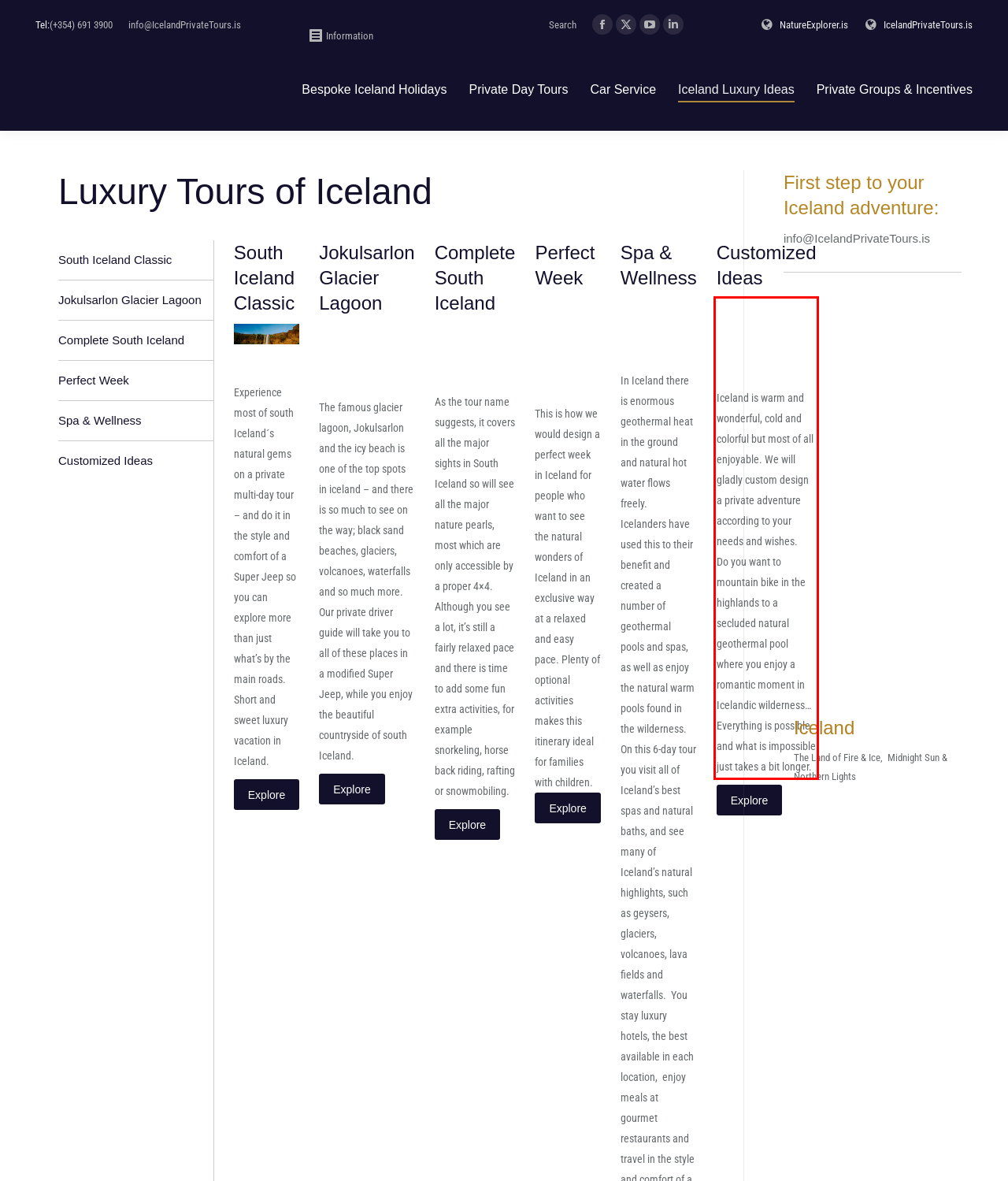Review the screenshot of the webpage and recognize the text inside the red rectangle bounding box. Provide the extracted text content.

Iceland is warm and wonderful, cold and colorful but most of all enjoyable. We will gladly custom design a private adventure according to your needs and wishes. Do you want to mountain bike in the highlands to a secluded natural geothermal pool where you enjoy a romantic moment in Icelandic wilderness… Everything is possible and what is impossible just takes a bit longer.